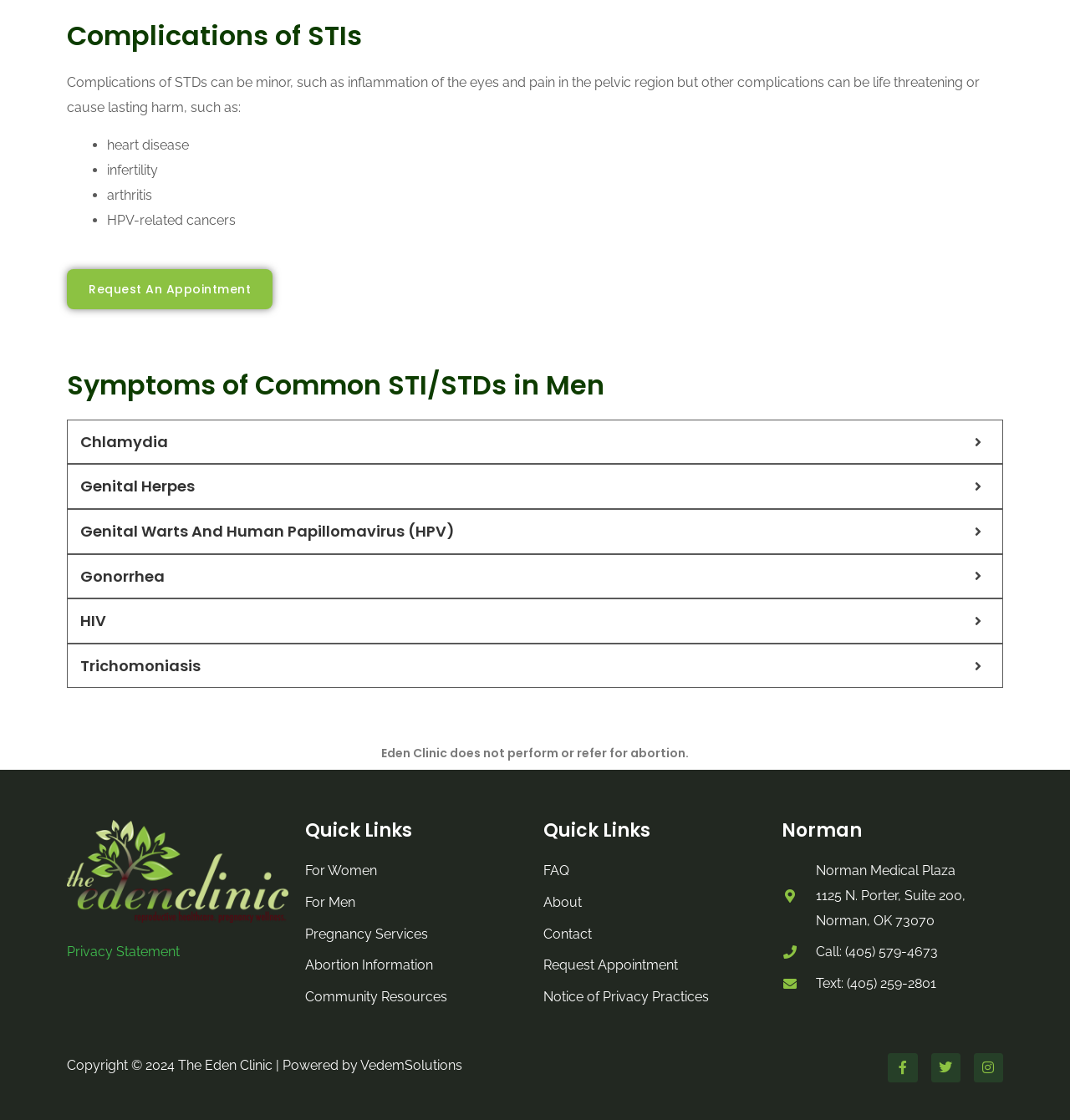Locate the bounding box coordinates of the UI element described by: "About Us". The bounding box coordinates should consist of four float numbers between 0 and 1, i.e., [left, top, right, bottom].

None